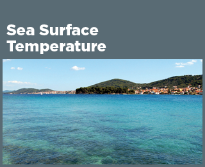Give a comprehensive caption that covers the entire image content.

**Caption:** This image, titled "Sea Surface Temperature," captures a serene view of a clear, turquoise sea under a bright sky, framed by a mountainous shoreline. The visual emphasizes the significance of sea surface temperature as a critical indicator in understanding climate change. As ocean temperatures rise, they impact weather patterns, marine ecosystems, and overall climate dynamics. This image serves as a poignant reminder of the interconnectedness of ocean health and global climate trends, urging viewers to consider the implications of changing sea temperatures on both local and global scales.